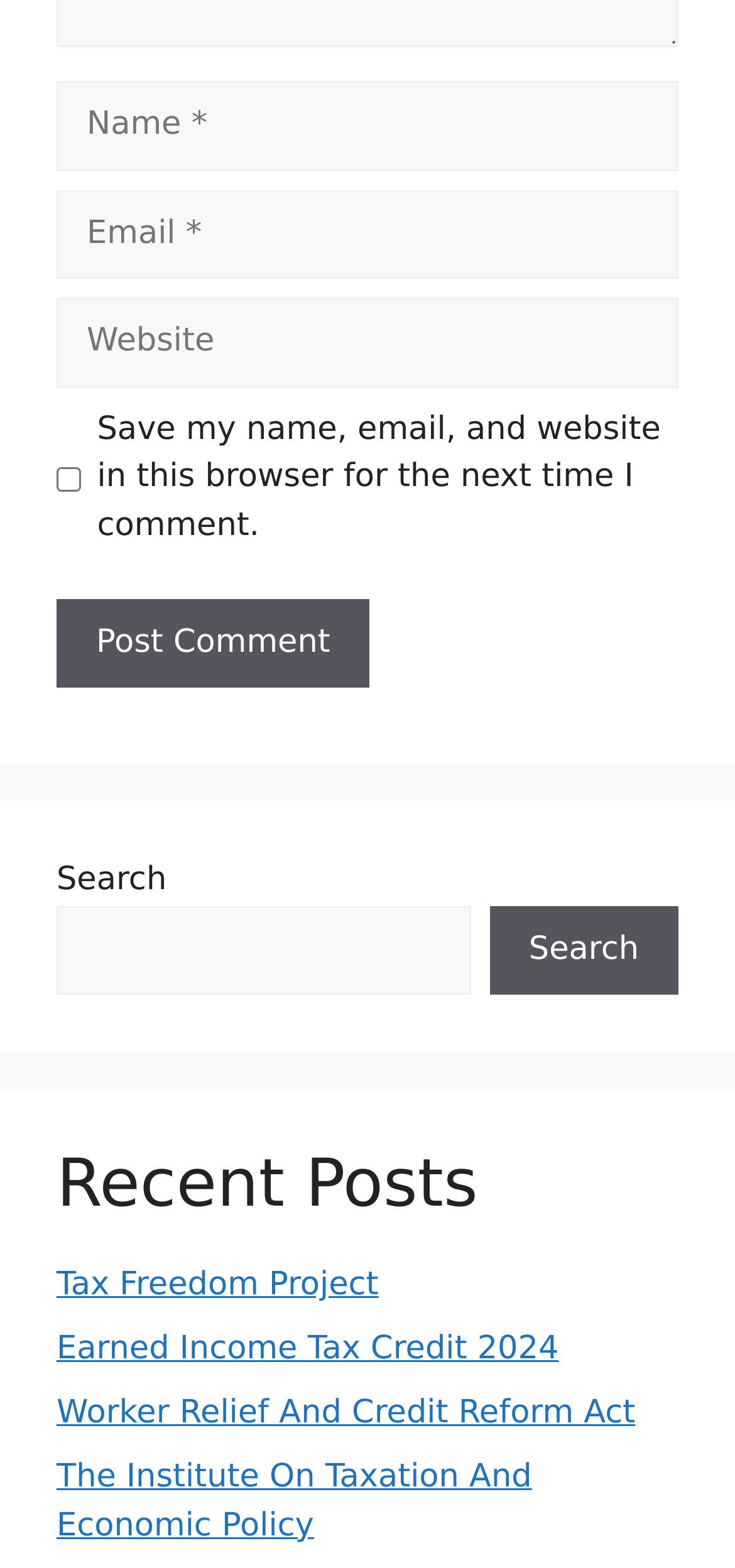Identify the bounding box coordinates of the area you need to click to perform the following instruction: "Check out Assetto Corsa Competizione".

None